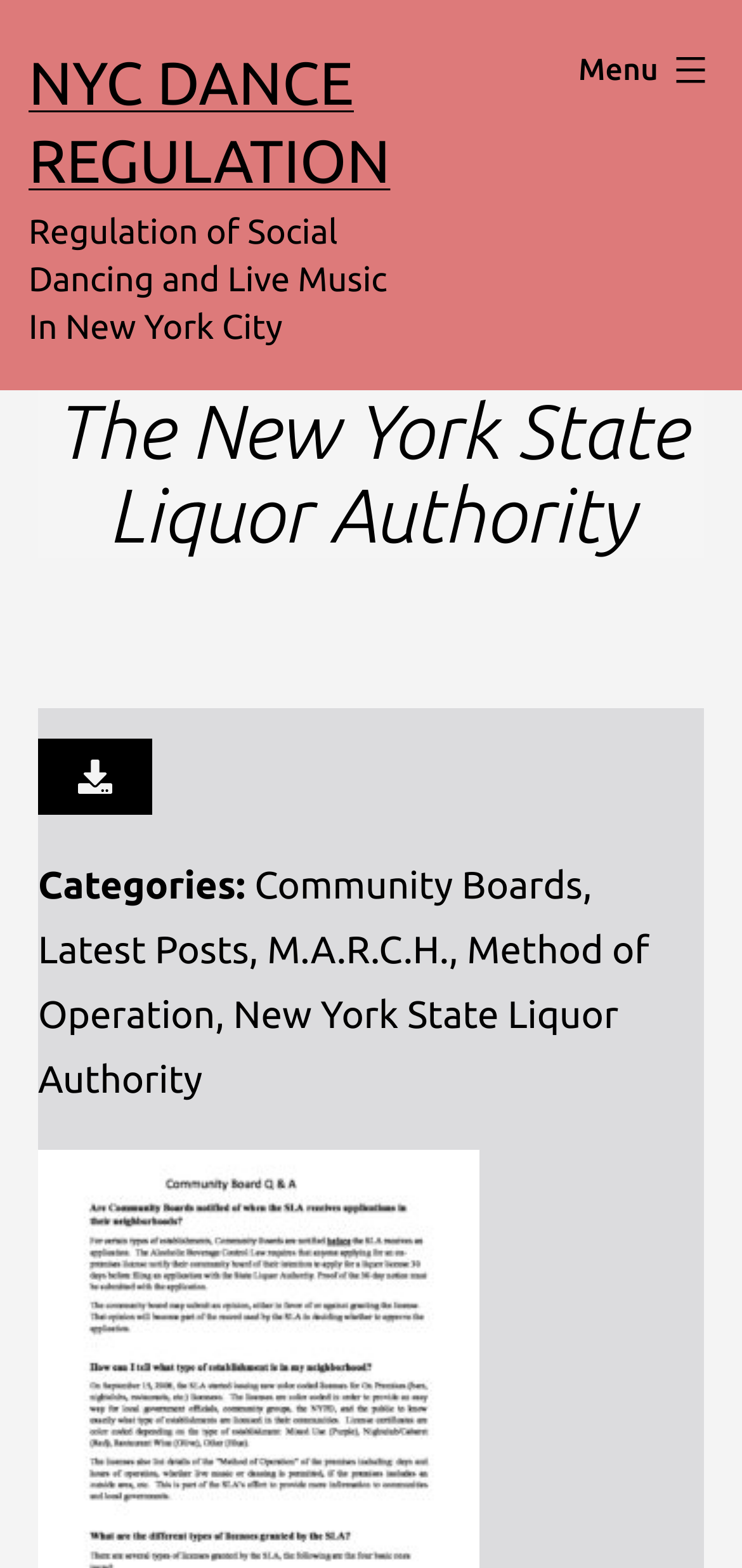Identify the bounding box coordinates for the UI element that matches this description: "Menu Close".

[0.741, 0.018, 1.0, 0.072]